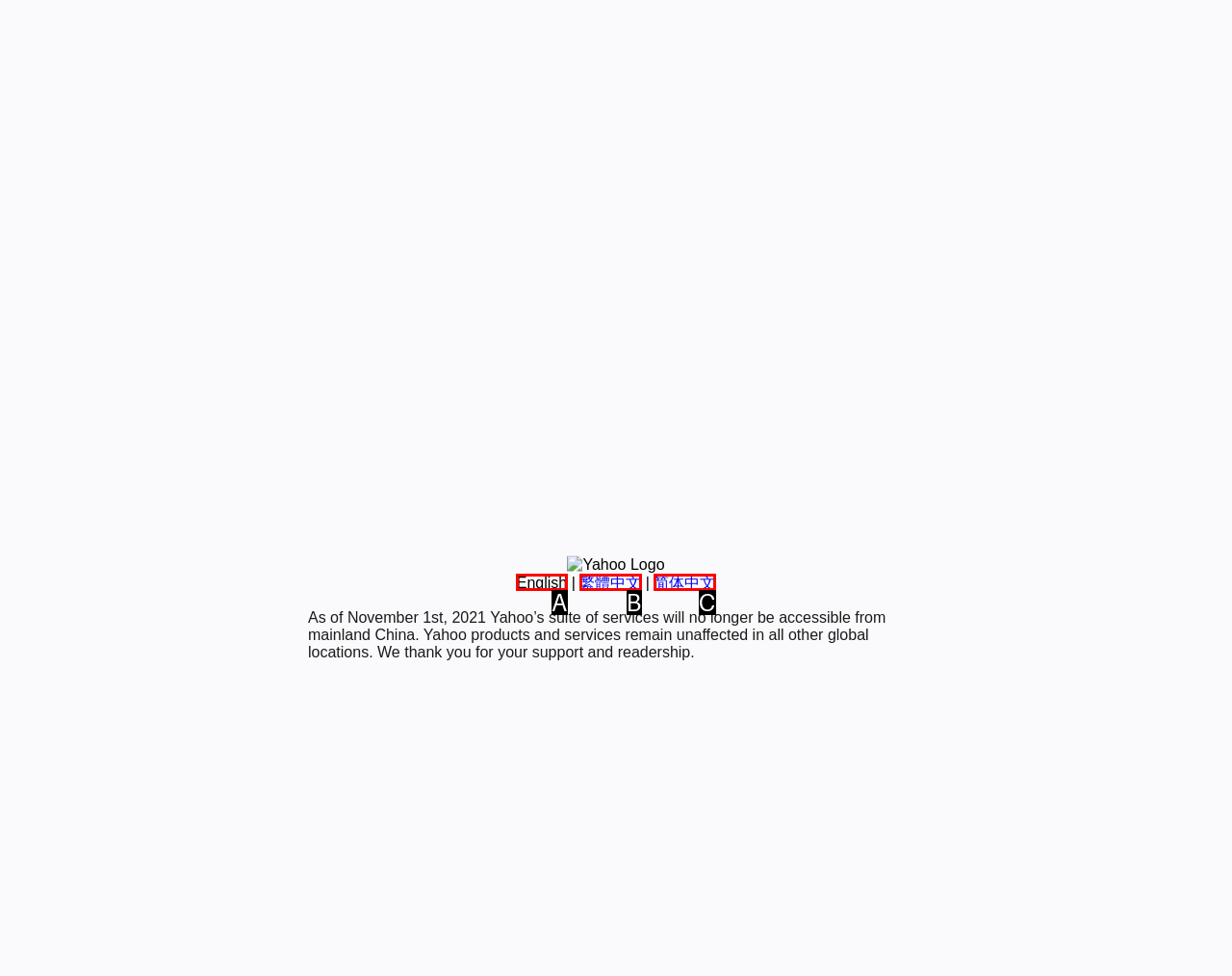Using the provided description: 繁體中文, select the most fitting option and return its letter directly from the choices.

B